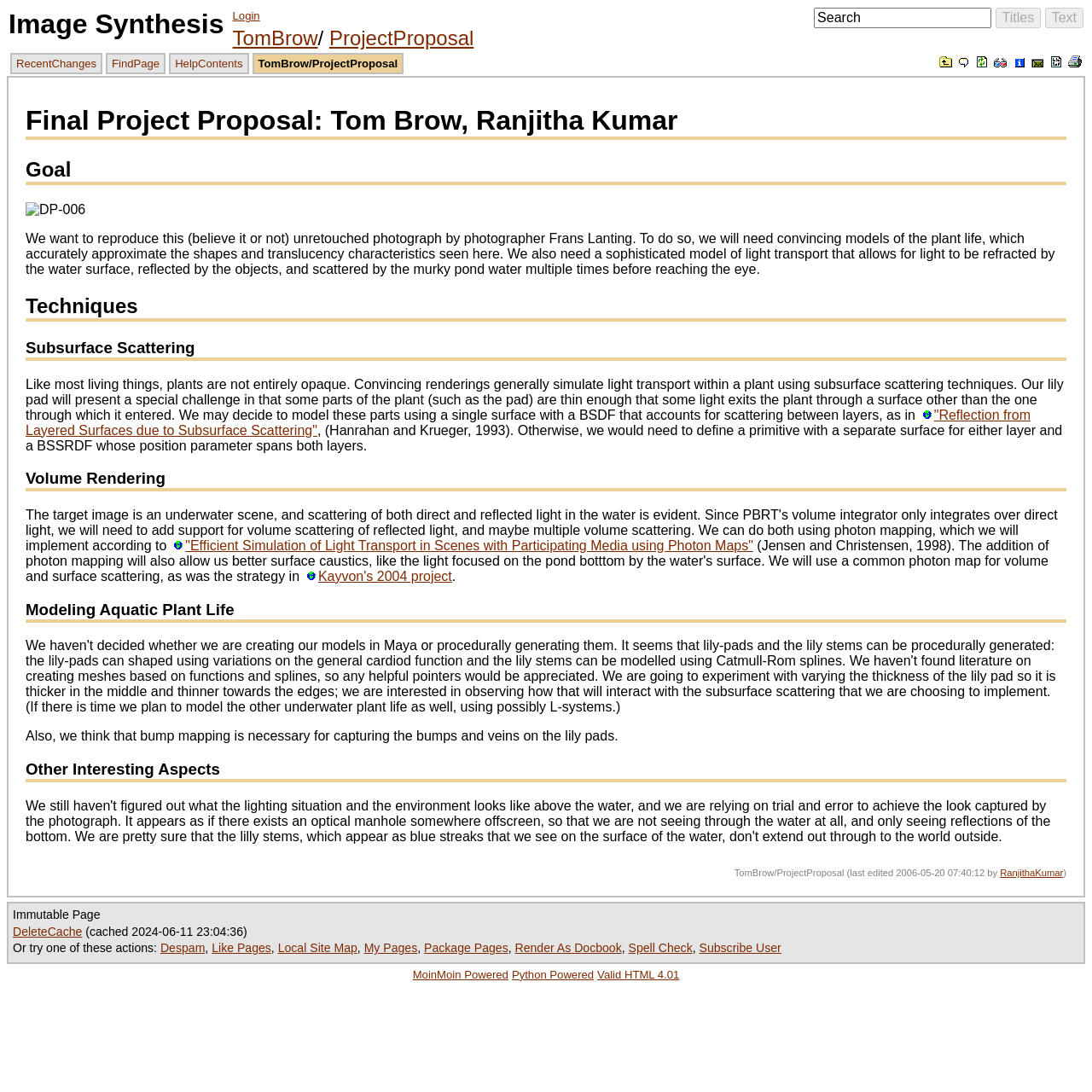Please study the image and answer the question comprehensively:
What is the name of the project proposer?

The name of the project proposer is Tom Brow, which is mentioned at the top of the webpage and in the section 'Final Project Proposal'.